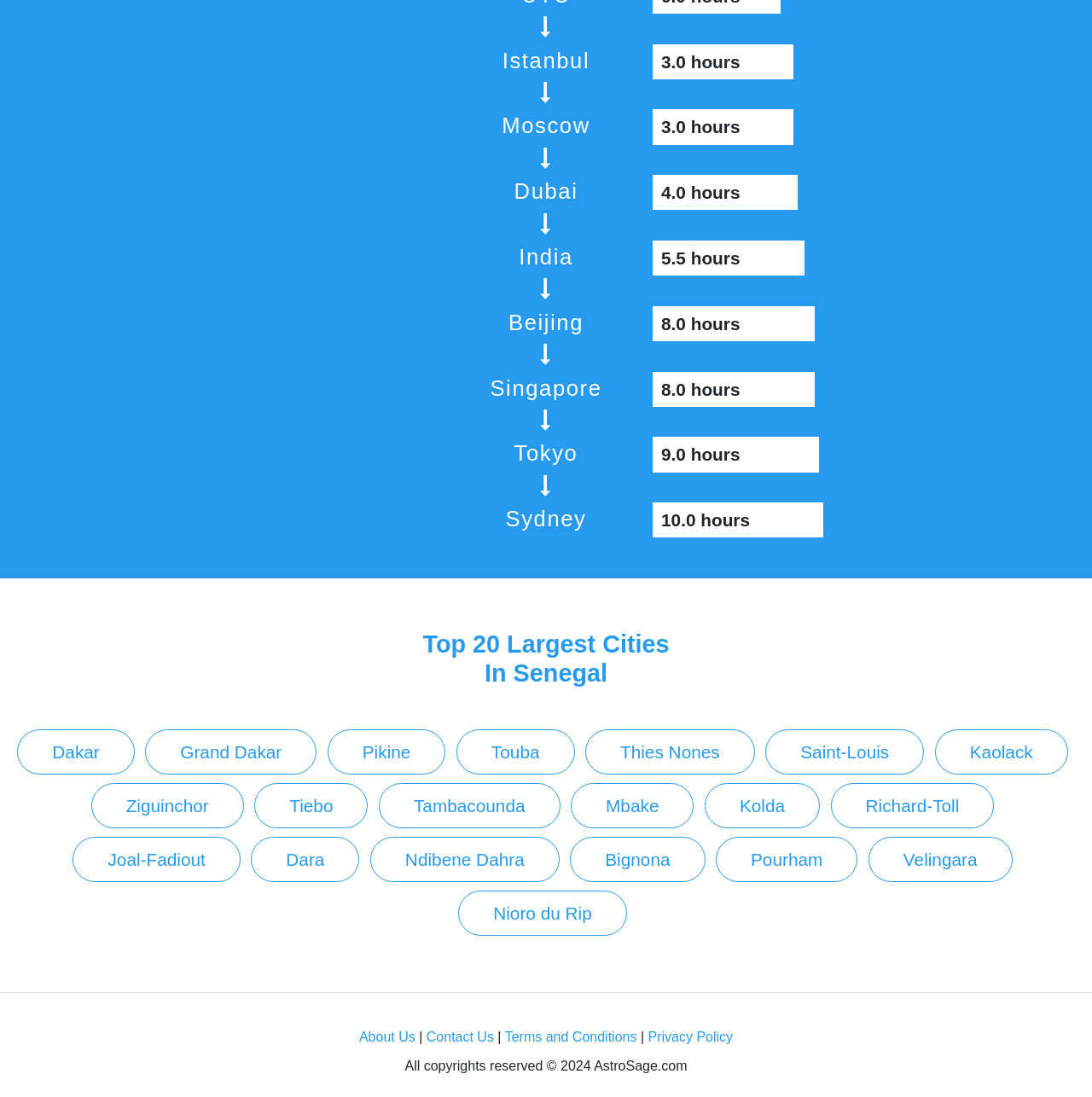Pinpoint the bounding box coordinates for the area that should be clicked to perform the following instruction: "Click on Contact Us".

[0.39, 0.939, 0.452, 0.952]